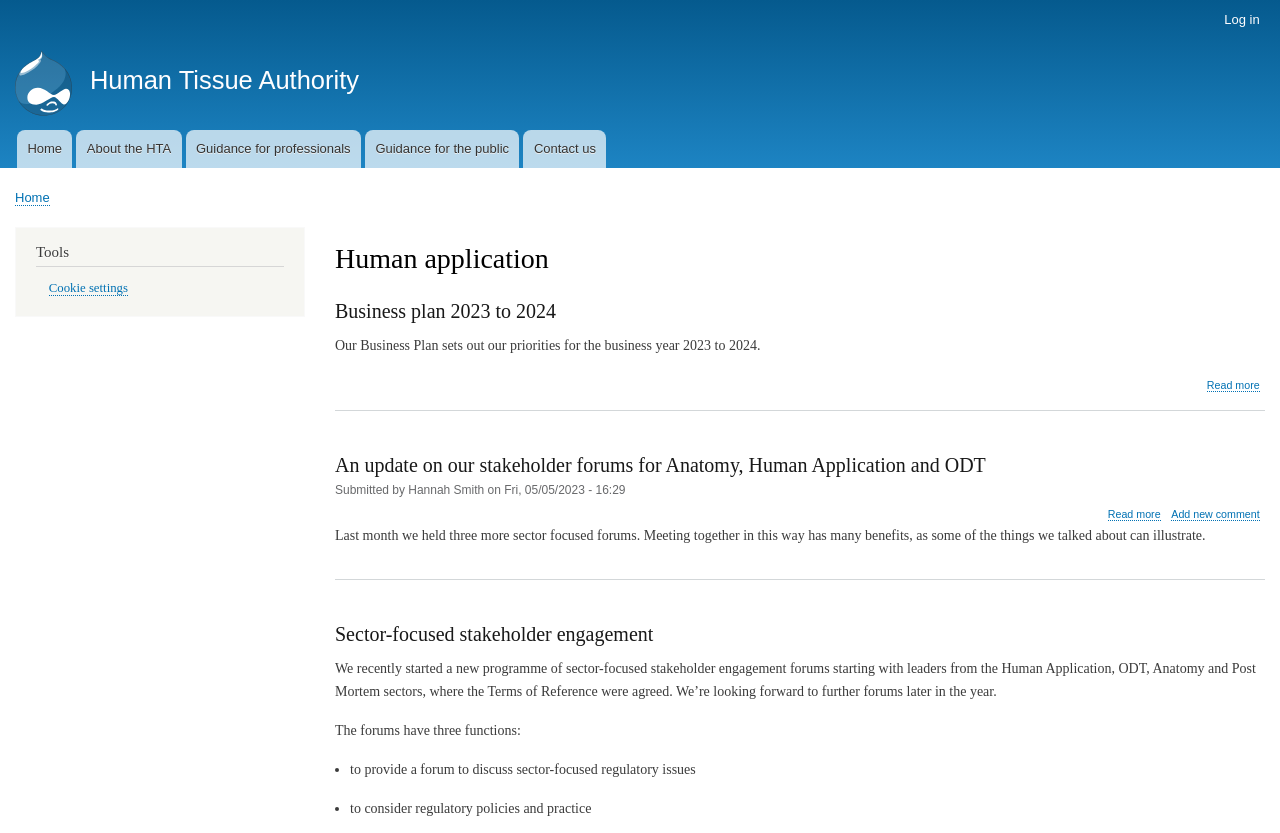Find the bounding box coordinates of the element to click in order to complete the given instruction: "Go to Home."

[0.012, 0.06, 0.056, 0.147]